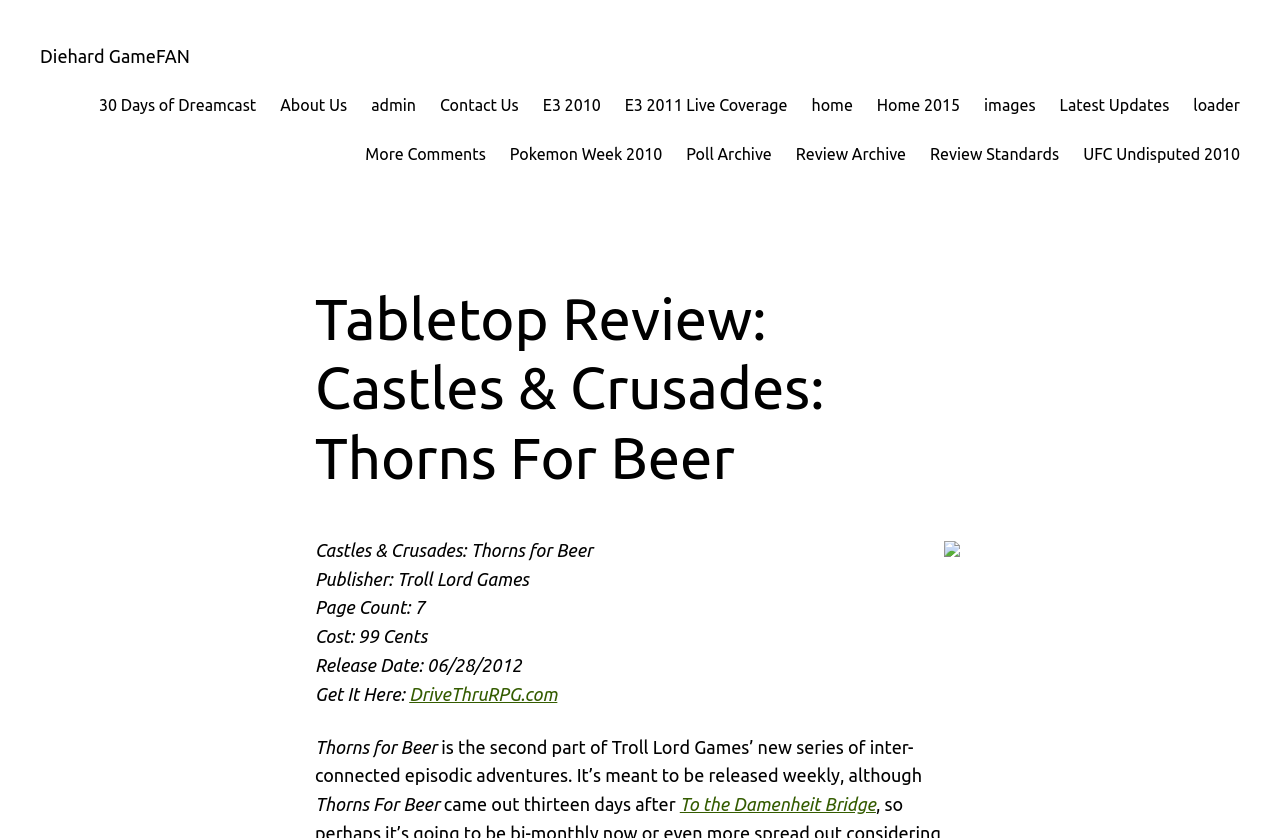Pinpoint the bounding box coordinates of the area that should be clicked to complete the following instruction: "Get Castles & Crusades: Thorns For Beer from DriveThruRPG.com". The coordinates must be given as four float numbers between 0 and 1, i.e., [left, top, right, bottom].

[0.32, 0.816, 0.435, 0.84]